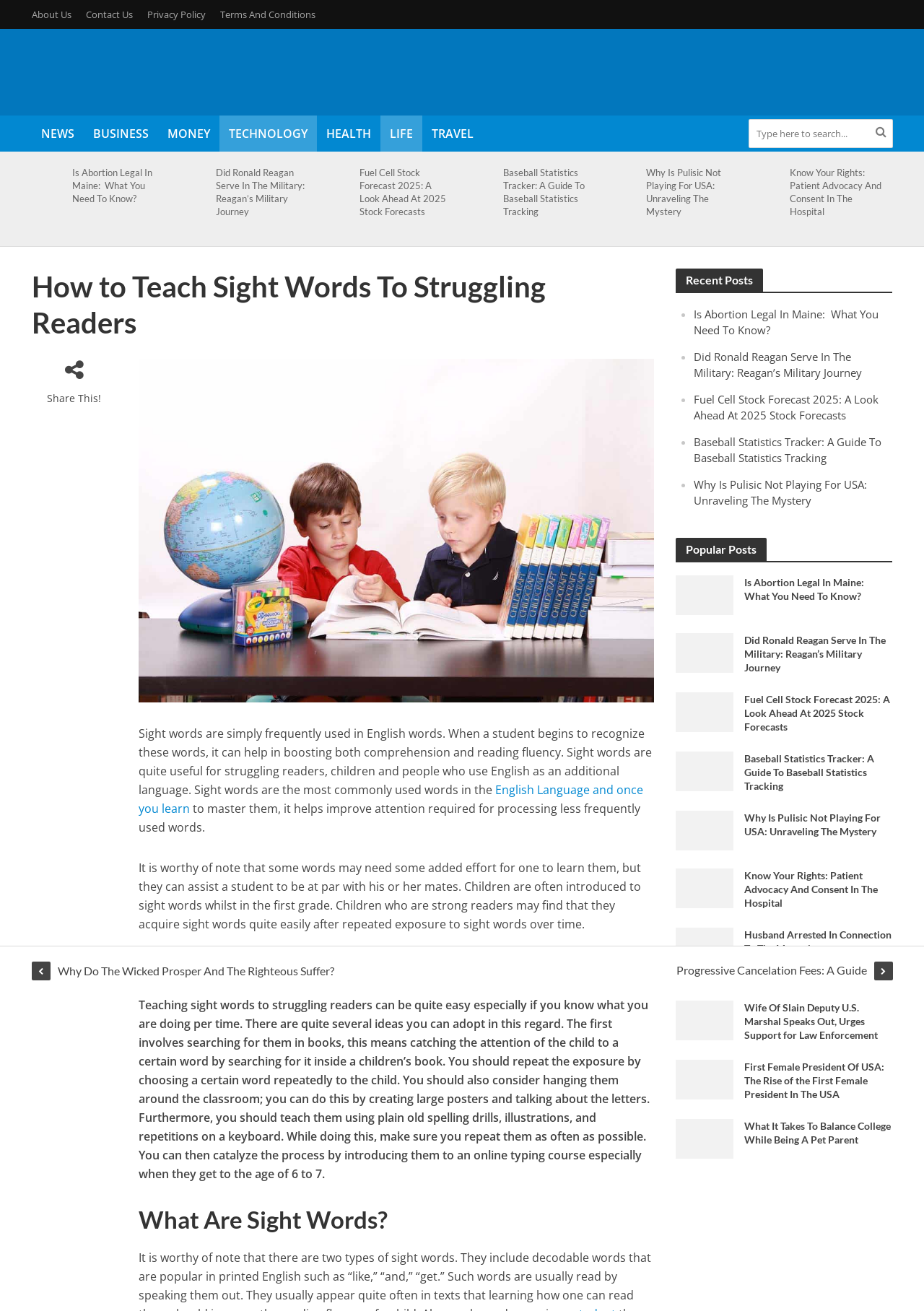Answer the question in a single word or phrase:
How many images are there in the 'Popular Posts' section?

3